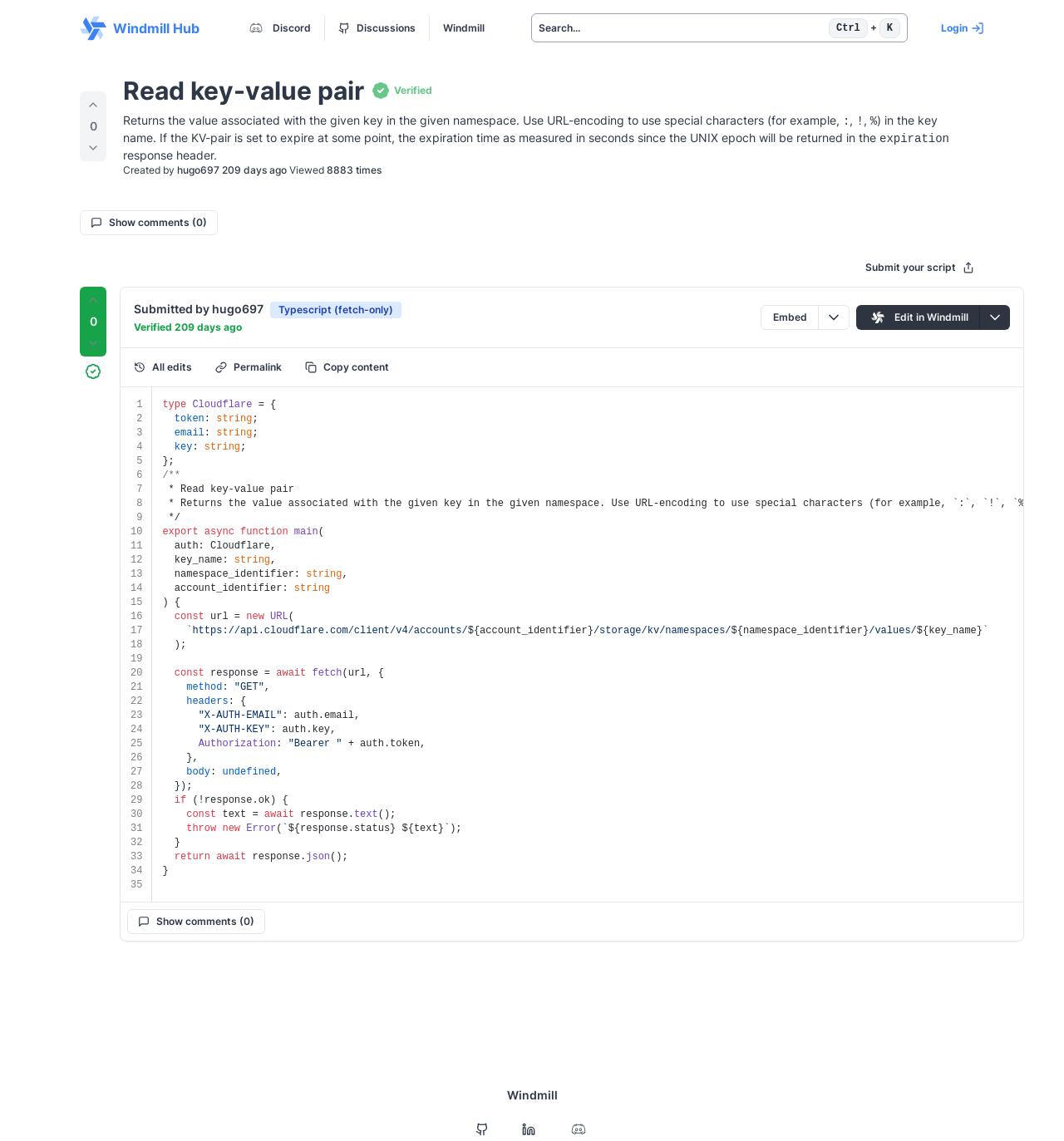Please find the bounding box coordinates of the element that needs to be clicked to perform the following instruction: "Click the 'Copy content' button". The bounding box coordinates should be four float numbers between 0 and 1, represented as [left, top, right, bottom].

[0.277, 0.311, 0.375, 0.333]